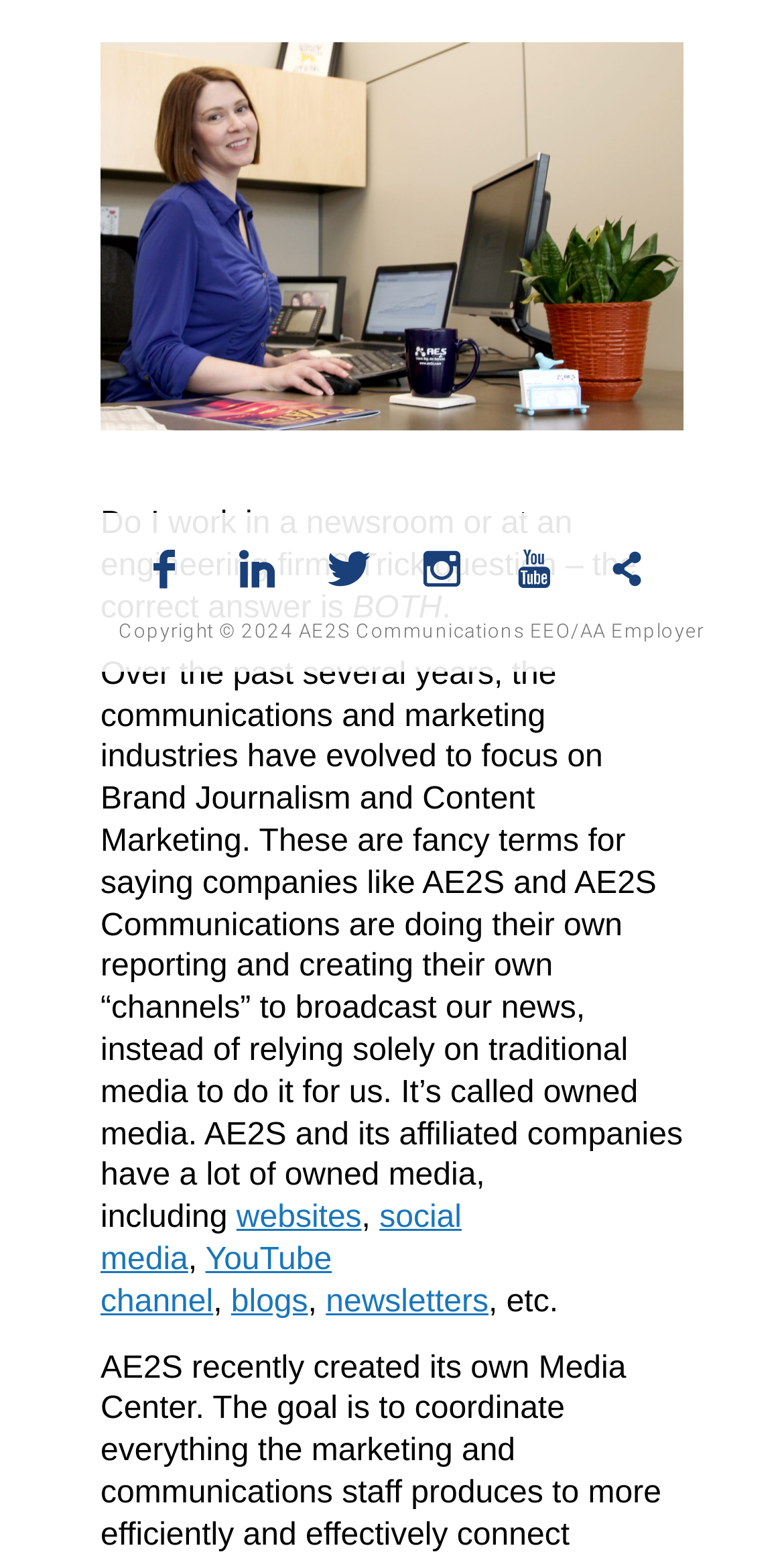Please determine the bounding box coordinates for the UI element described here. Use the format (top-left x, top-left y, bottom-right x, bottom-right y) with values bounded between 0 and 1: Twitter

[0.402, 0.351, 0.49, 0.388]